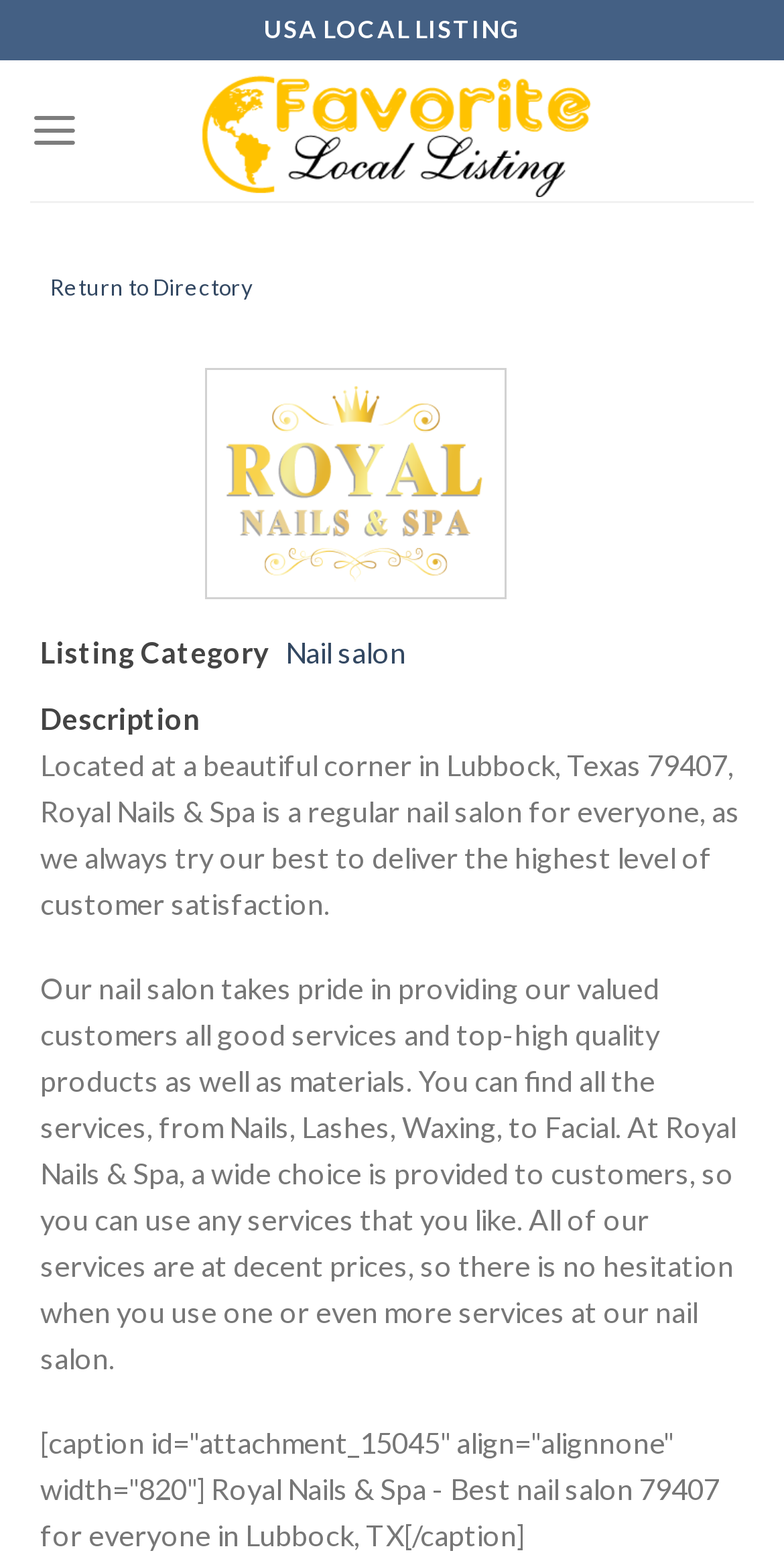Detail the webpage's structure and highlights in your description.

The webpage is about Royal Nails & Spa, a local business listing in the USA. At the top, there is a prominent heading "USA LOCAL LISTING" in a relatively large font size. Below it, there is a link "USA Local Business Listing" accompanied by an image, which takes up a significant portion of the top section.

On the top-left corner, there is a menu link "Menu" that, when expanded, reveals a dropdown menu containing several links. The first link is "Return to Directory", followed by "Royal Nails & Spa", which has an associated image. Further down, there are links to "Nail salon" and a category label "Listing Category".

The main content of the webpage is a description of Royal Nails & Spa, located at a beautiful corner in Lubbock, Texas 79407. The description is divided into two paragraphs, which explain the salon's commitment to customer satisfaction, the range of services offered, and the quality of products used. The services mentioned include Nails, Lashes, Waxing, and Facial, all at decent prices.

Below the description, there is a captioned image of Royal Nails & Spa, described as the "Best nail salon 79407 for everyone in Lubbock, TX".